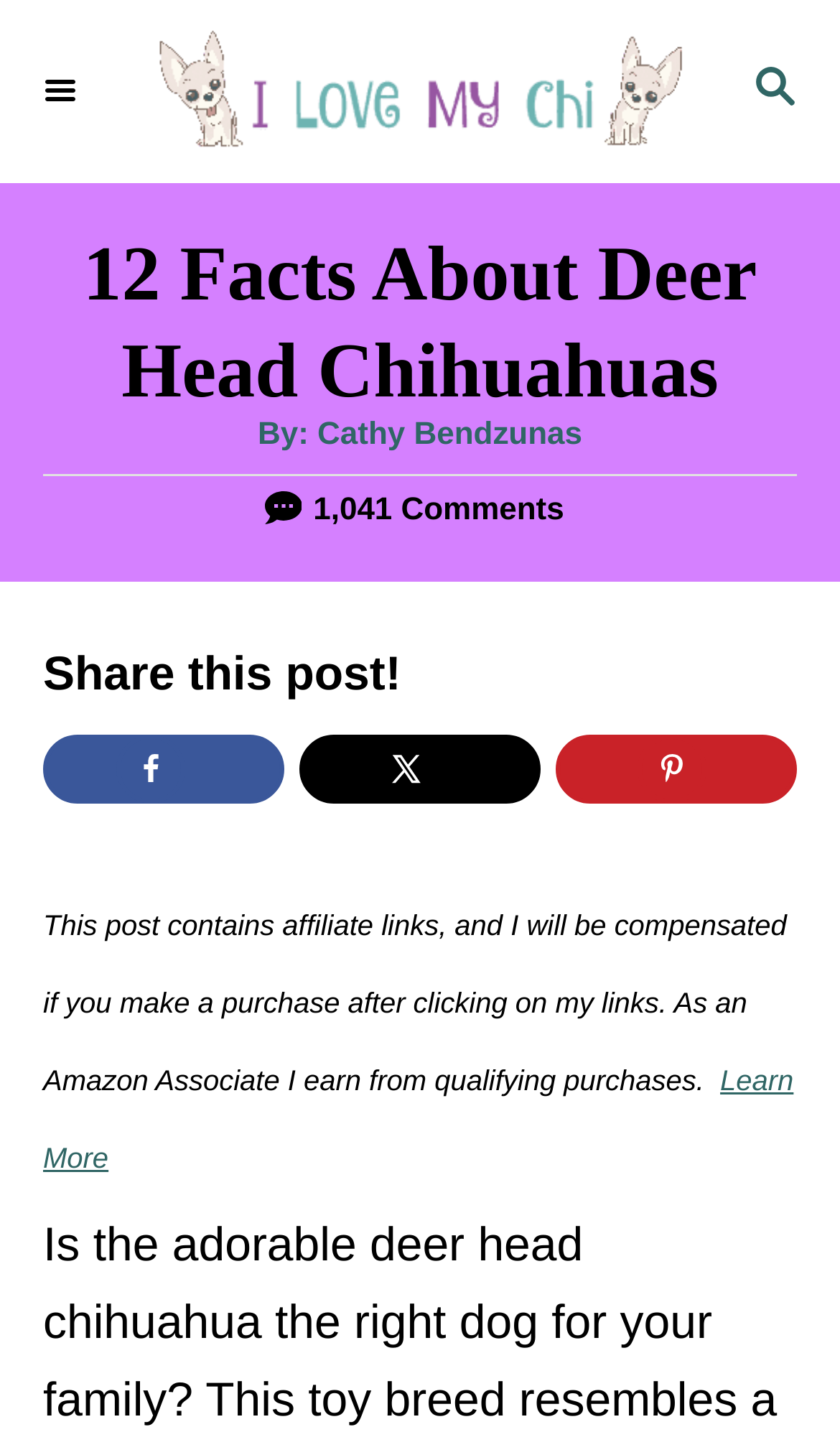What kind of links are in this post?
Respond to the question with a well-detailed and thorough answer.

I found the type of links by looking at the disclaimer section of the webpage, where it says 'This post contains affiliate links, and I will be compensated if you make a purchase after clicking on my links'.